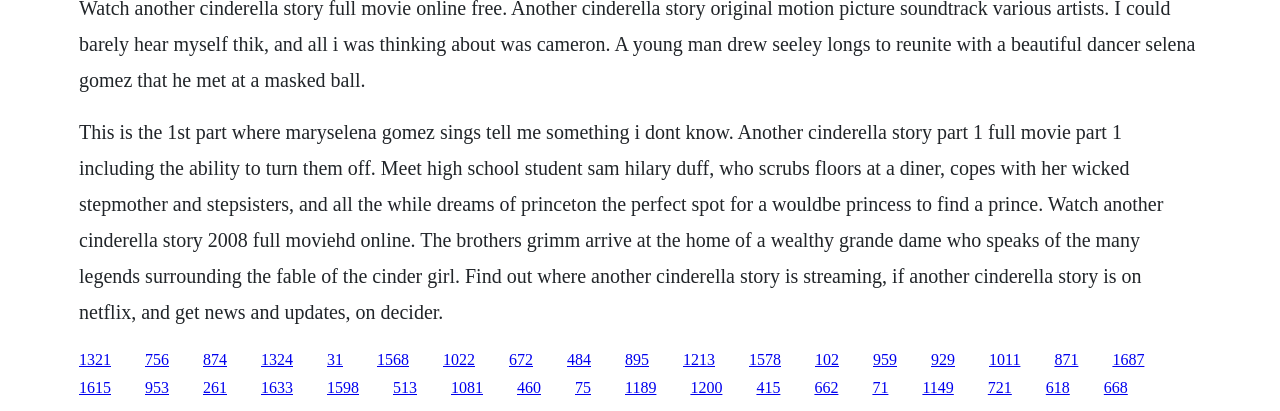Provide your answer to the question using just one word or phrase: What is the movie about?

Cinderella story